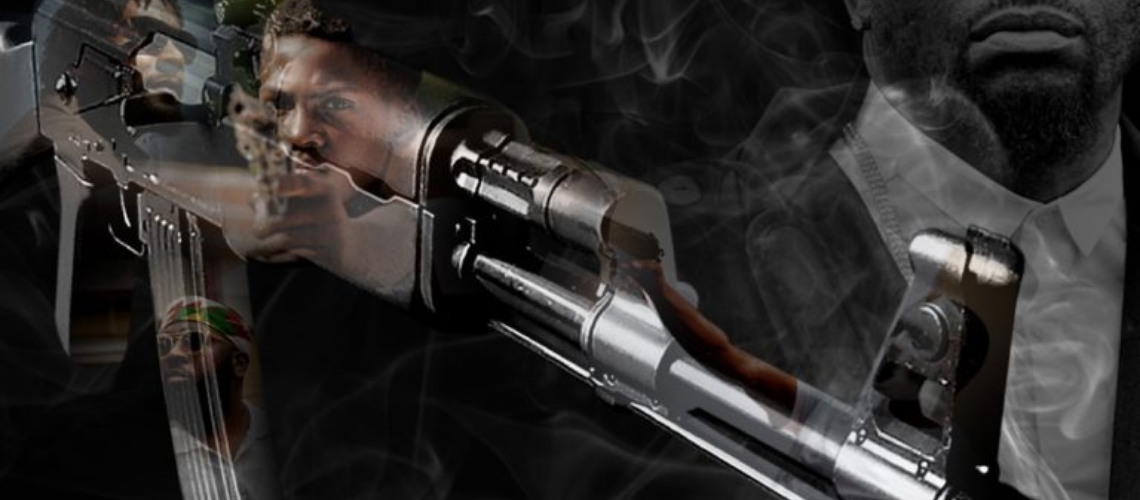With reference to the screenshot, provide a detailed response to the question below:
What is the possible theme of 'TRANSITIONS DETROIT'?

Based on the image, it can be inferred that the possible theme of 'TRANSITIONS DETROIT' is confrontation and conflict, as the AK-47 and the intense expression of the character suggest a dramatic and intense storyline.